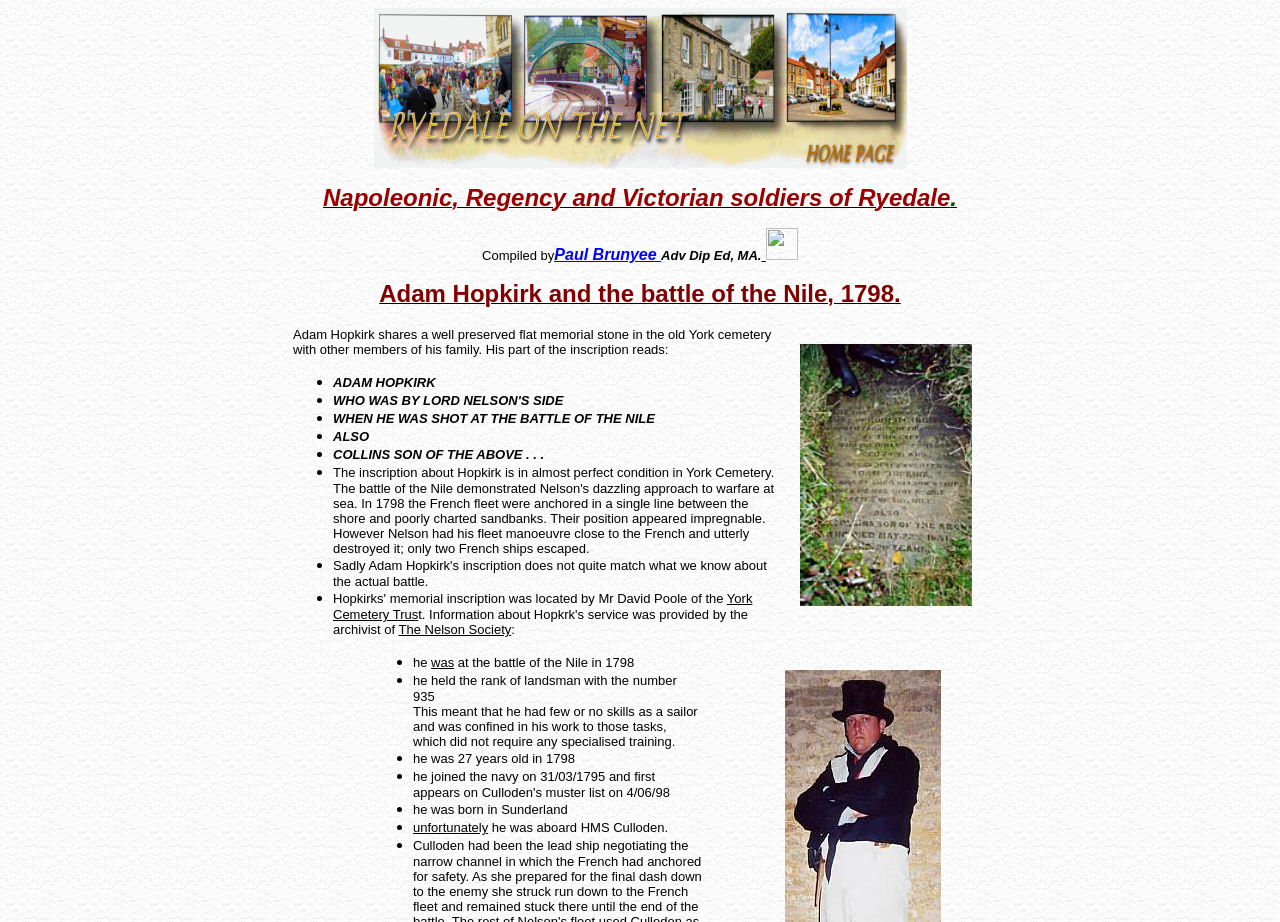What ship was Adam Hopkirk aboard in 1798?
Please respond to the question with a detailed and informative answer.

According to the webpage, Adam Hopkirk was aboard HMS Culloden, a British warship, during the battle of the Nile in 1798.